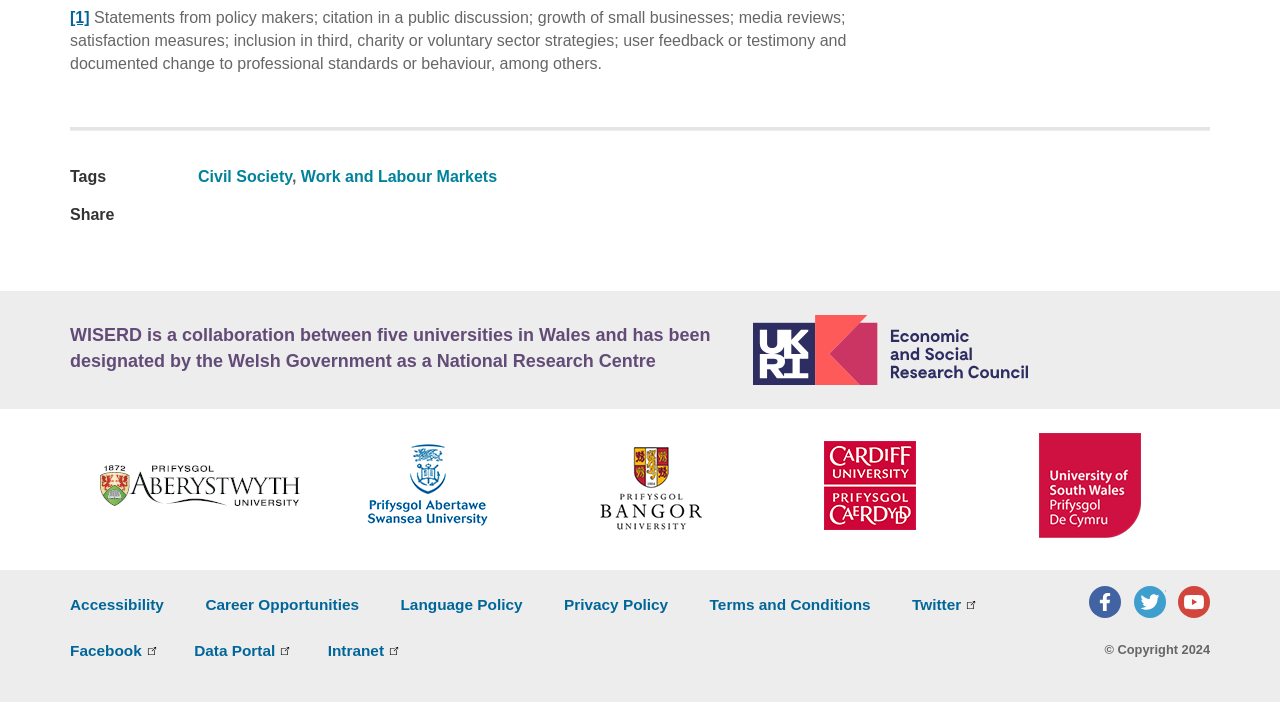Can you find the bounding box coordinates for the element to click on to achieve the instruction: "Click on the 'Civil Society' tag"?

[0.155, 0.239, 0.228, 0.263]